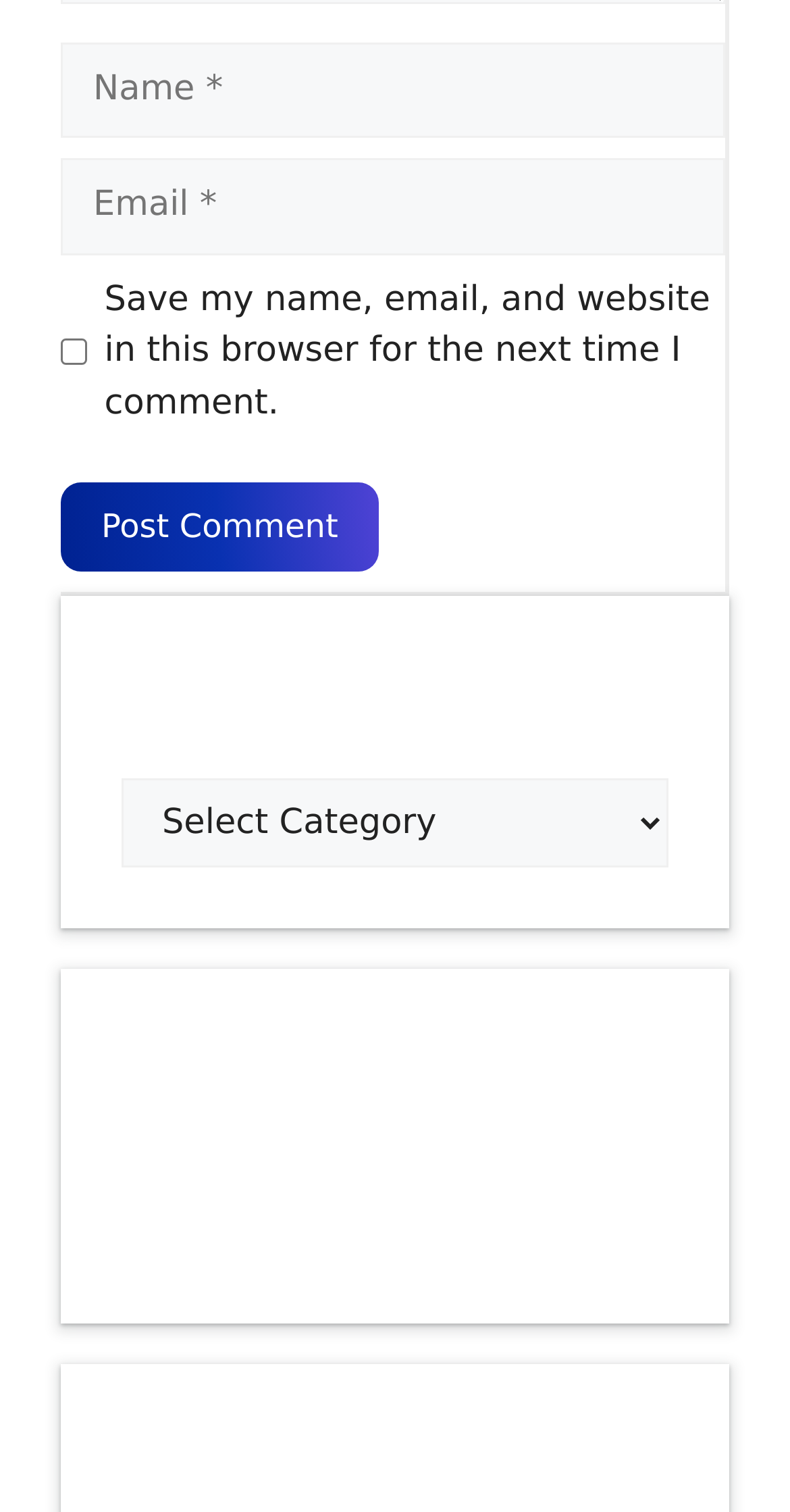Please determine the bounding box coordinates, formatted as (top-left x, top-left y, bottom-right x, bottom-right y), with all values as floating point numbers between 0 and 1. Identify the bounding box of the region described as: alt="Follow Me" title="Follow Me"

[0.185, 0.67, 0.482, 0.871]